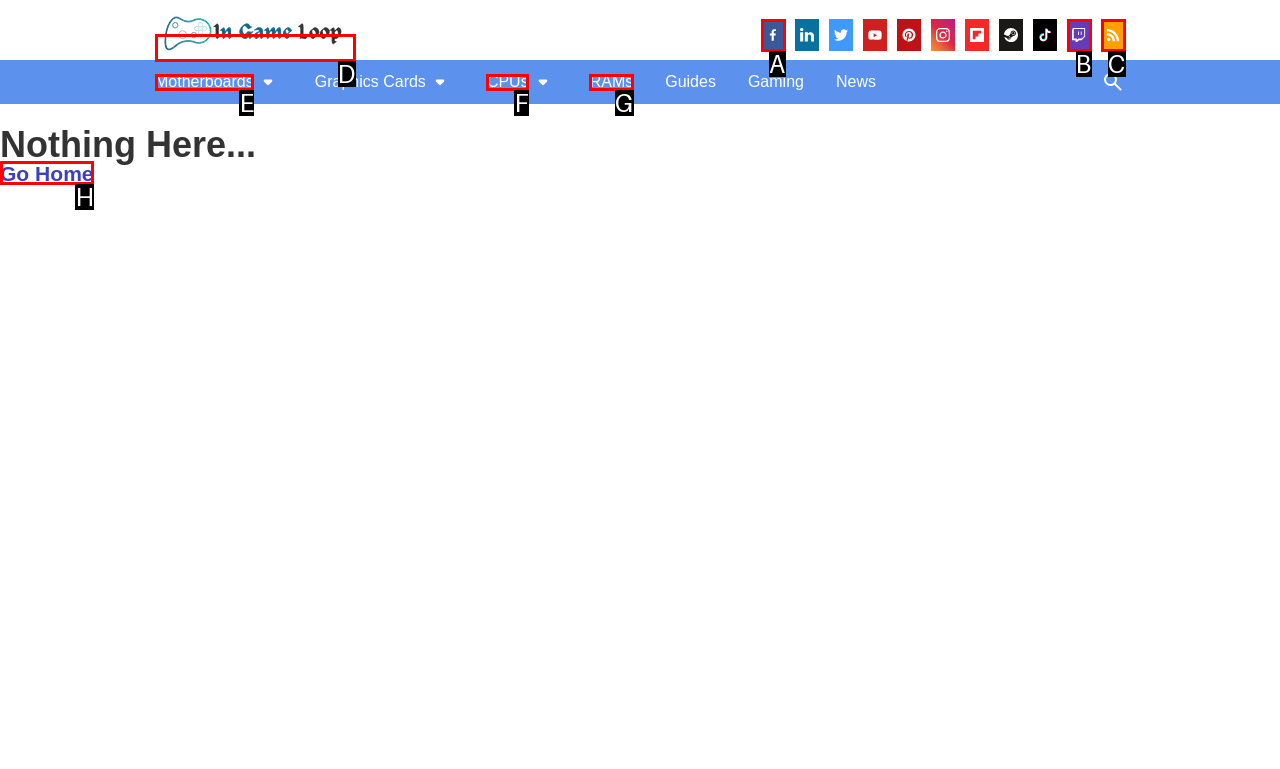Identify the HTML element that matches the description: Go Home
Respond with the letter of the correct option.

H